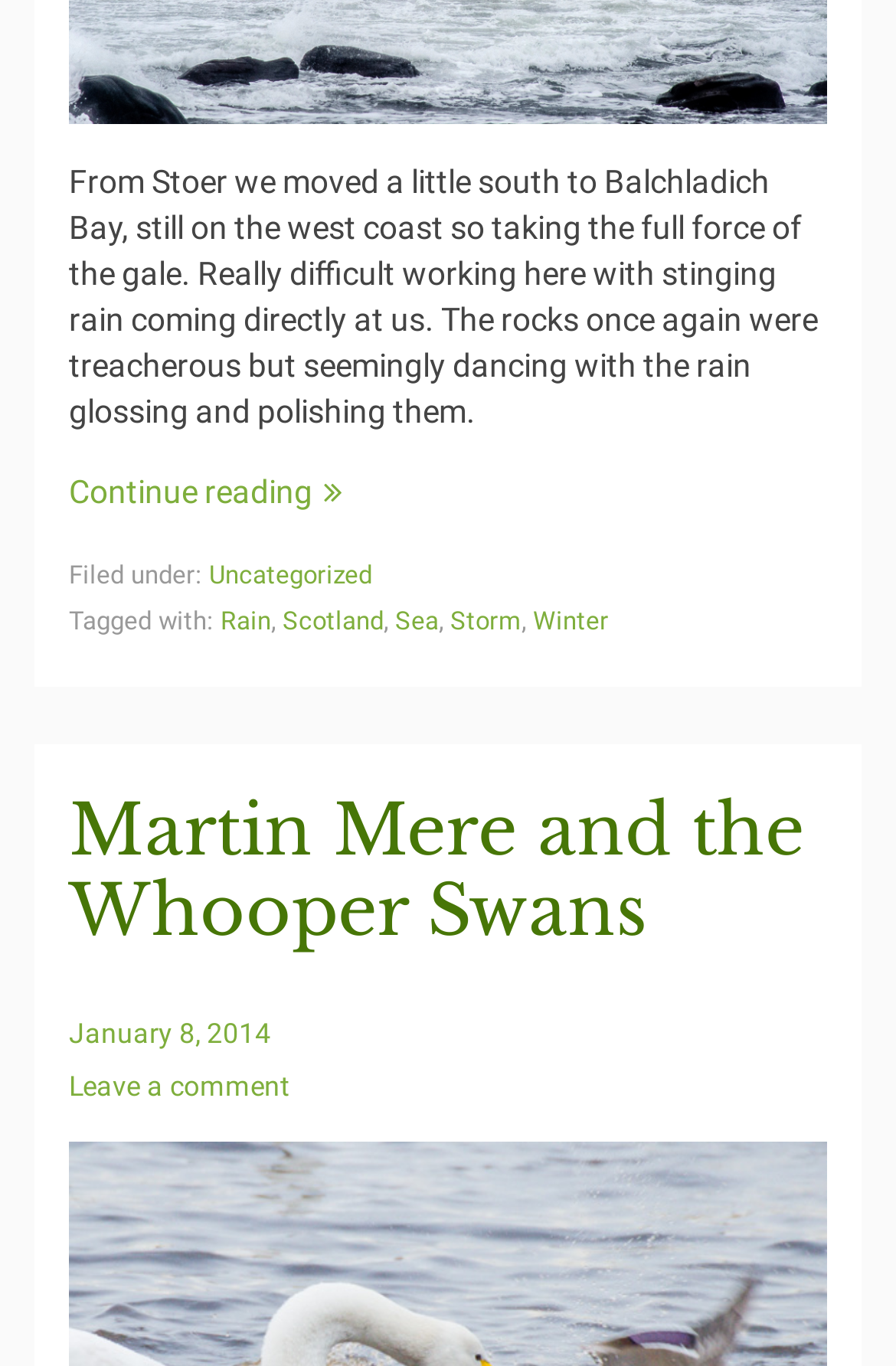Please answer the following question using a single word or phrase: What is the topic of the article?

Wildlife